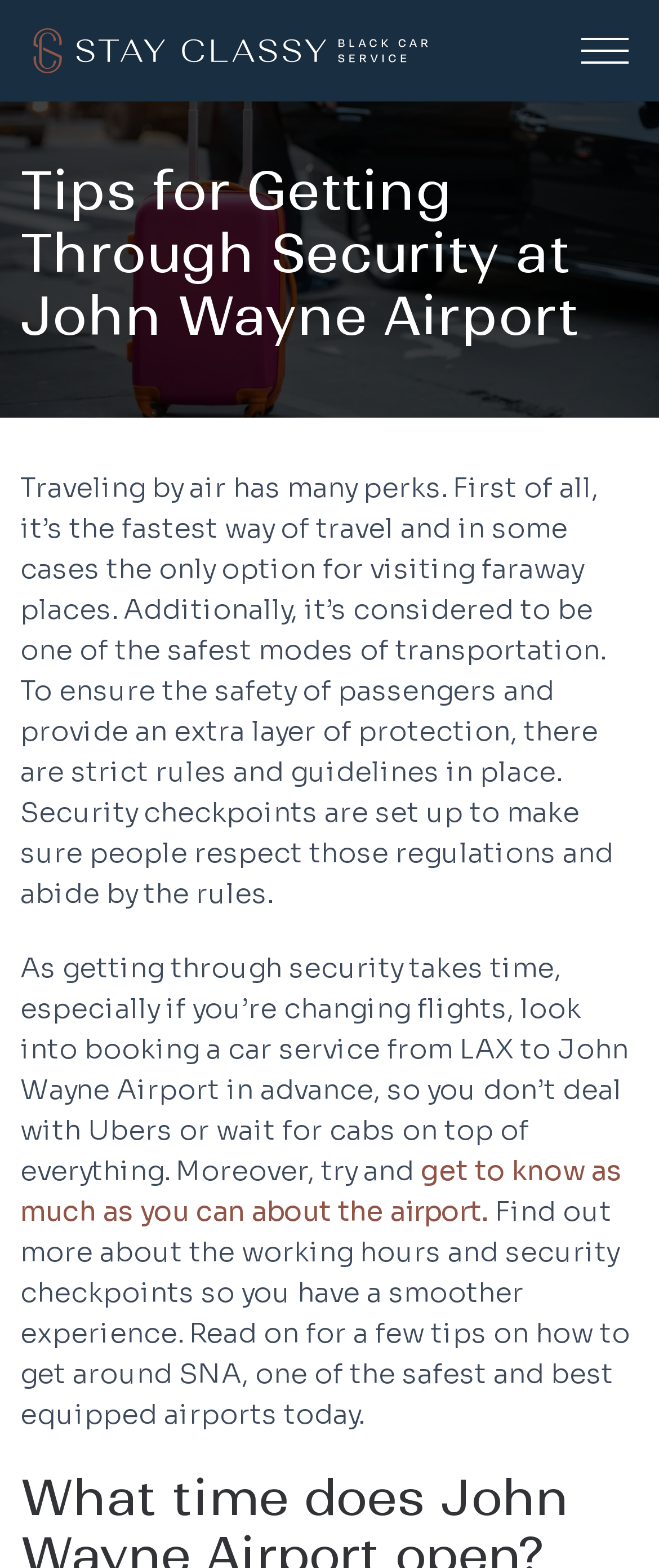What is the benefit of getting to know the airport?
Based on the image, respond with a single word or phrase.

Smoother experience